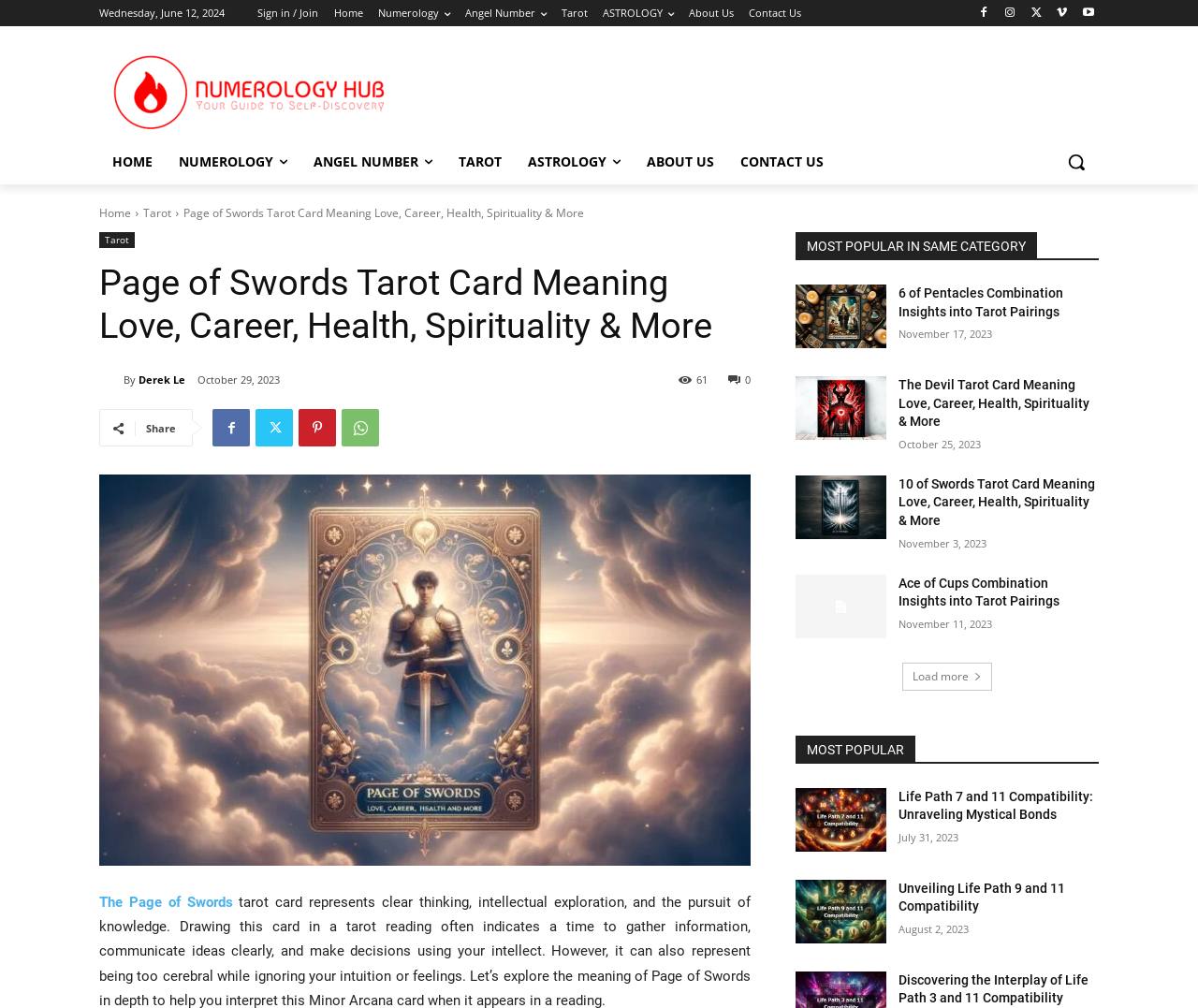Please predict the bounding box coordinates of the element's region where a click is necessary to complete the following instruction: "Search for something". The coordinates should be represented by four float numbers between 0 and 1, i.e., [left, top, right, bottom].

[0.88, 0.138, 0.917, 0.183]